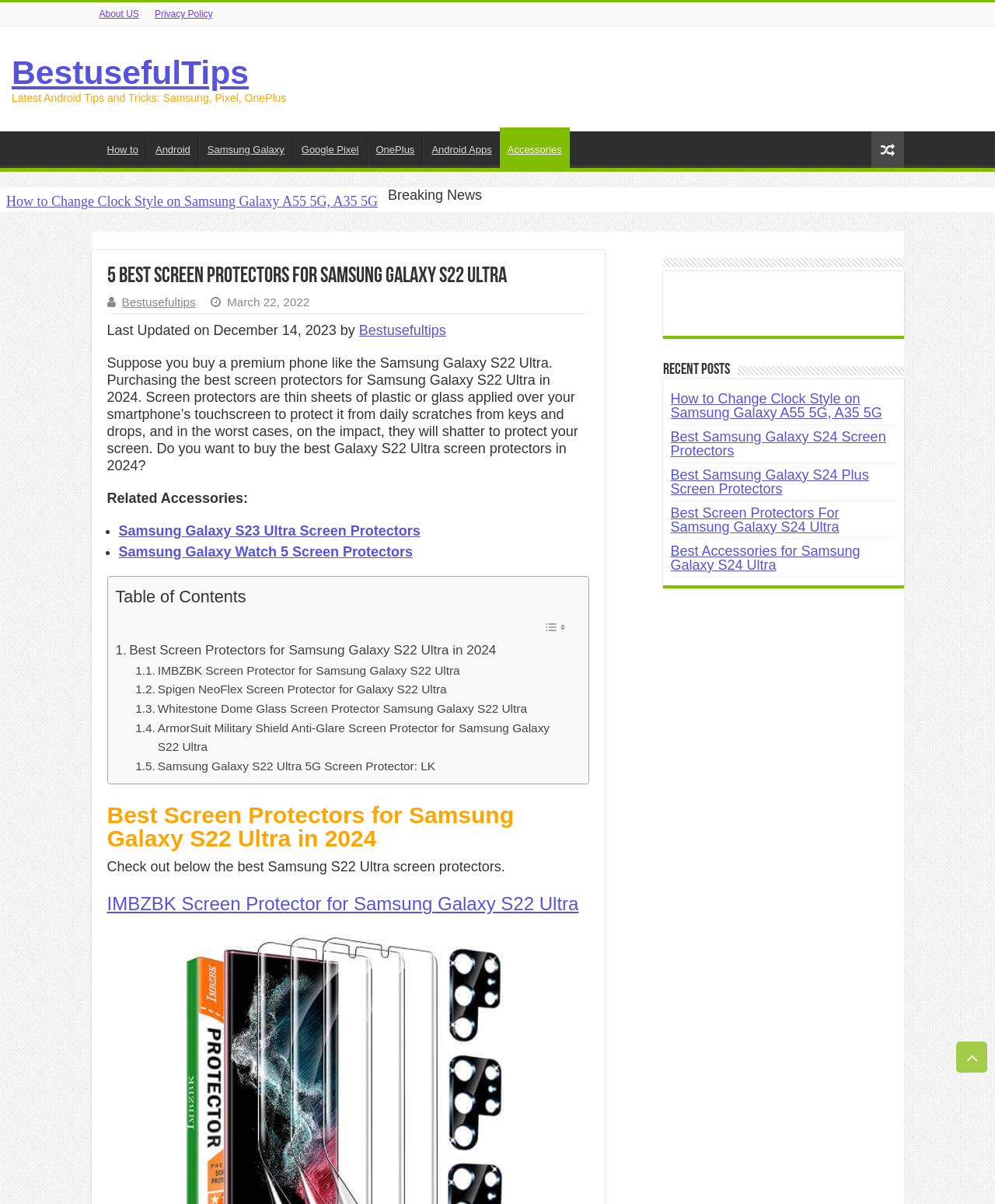How many screen protectors are recommended for Samsung Galaxy S22 Ultra?
Using the image as a reference, answer the question with a short word or phrase.

5